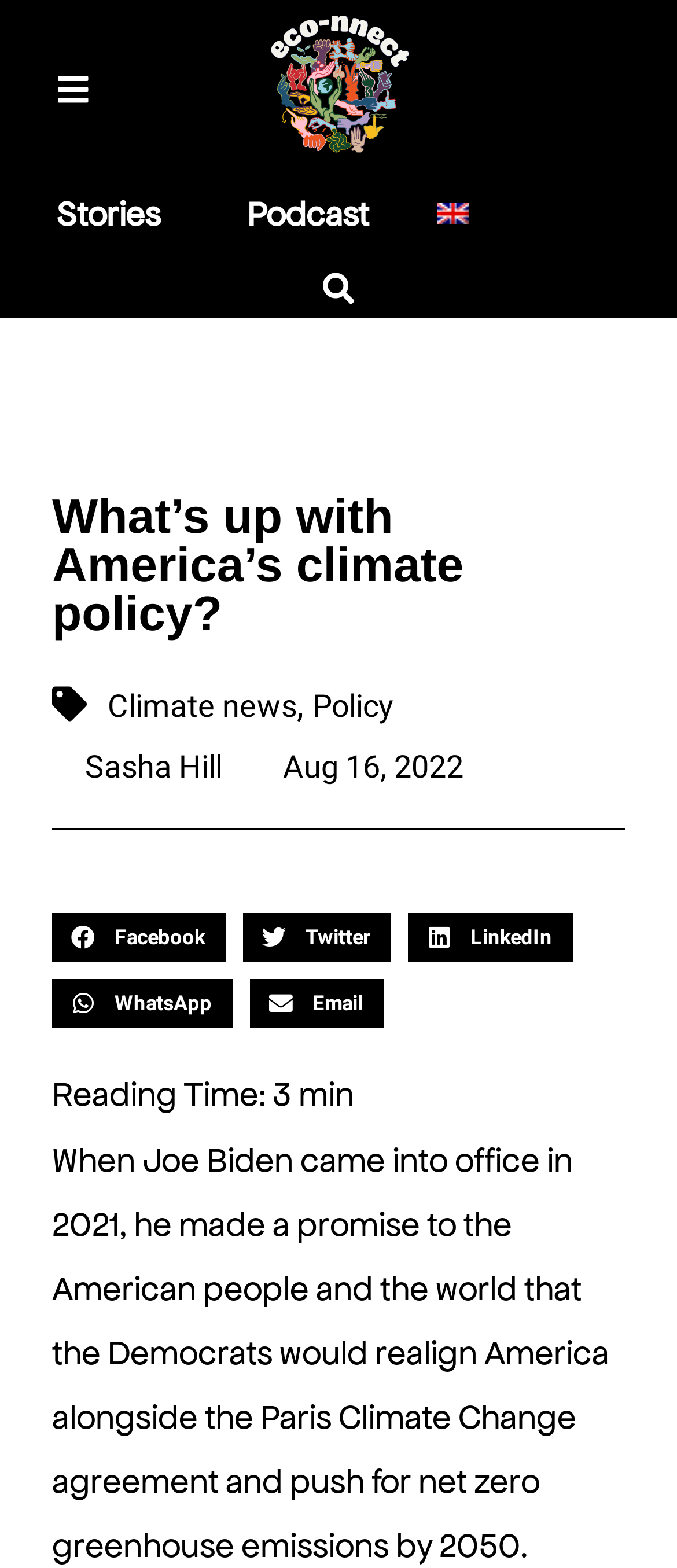Provide the bounding box coordinates for the area that should be clicked to complete the instruction: "Share the article on Facebook".

[0.077, 0.583, 0.333, 0.614]